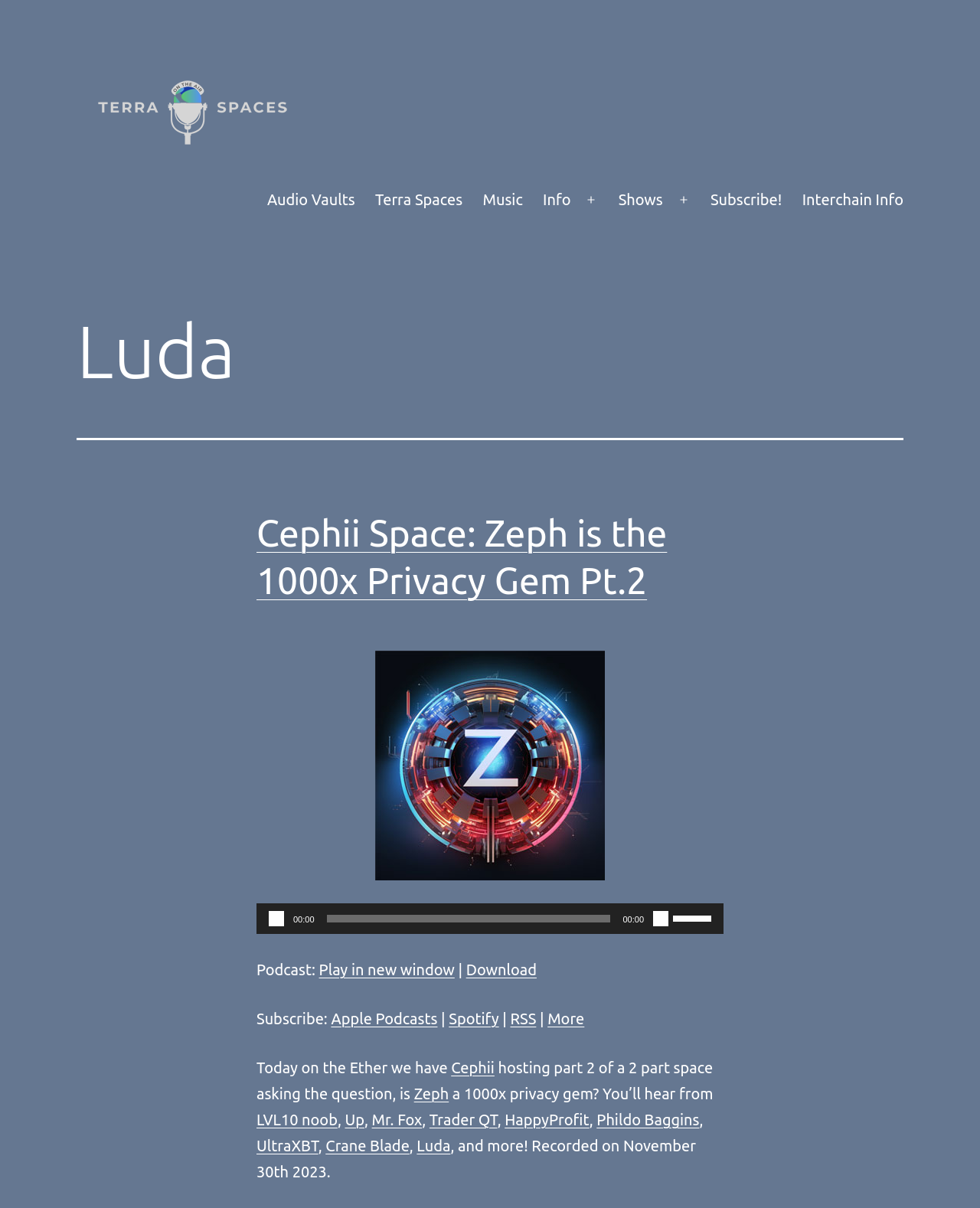Who is hosting the current episode?
Please use the image to provide an in-depth answer to the question.

I inferred this answer by reading the text 'Today on the Ether we have Cephii hosting part 2 of a 2 part space asking the question, is Zeph a 1000x privacy gem?' which indicates that Cephii is the host of the current episode.